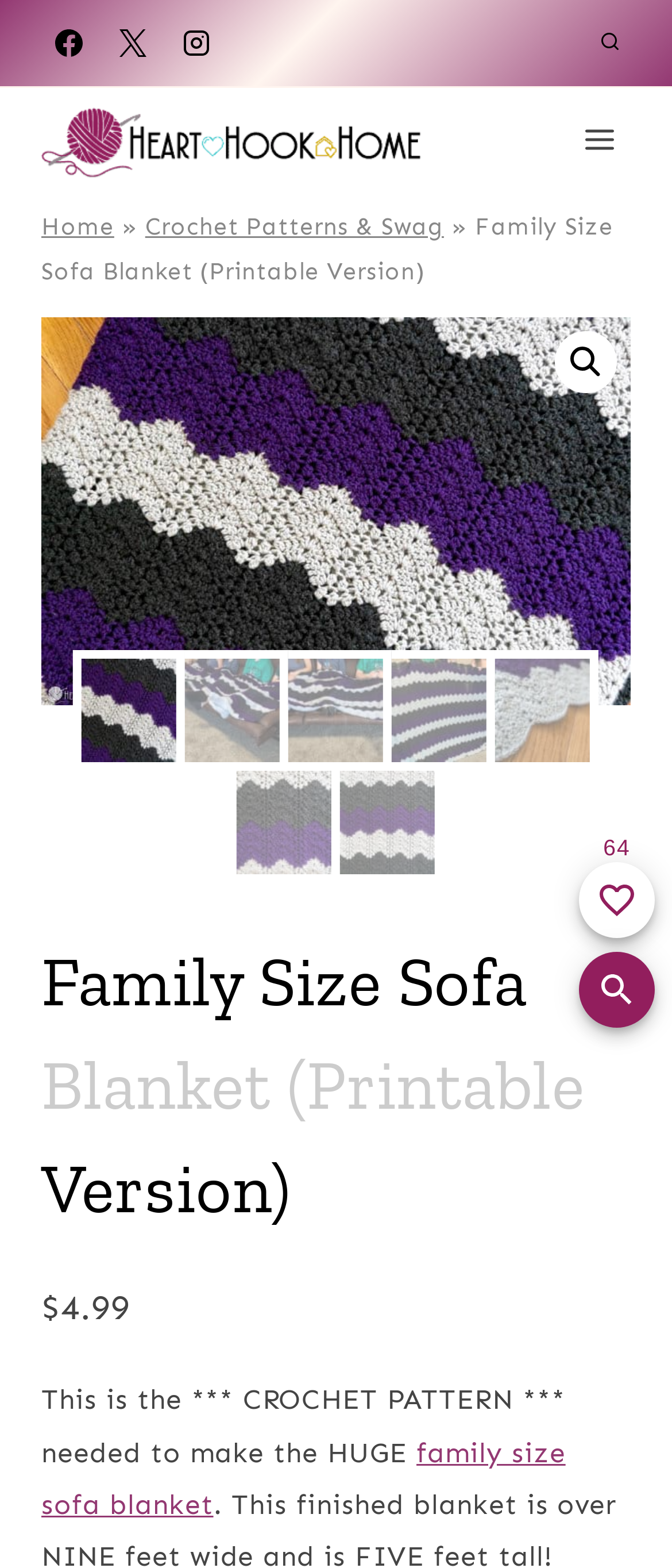How many times has this page been favorited?
Please look at the screenshot and answer in one word or a short phrase.

64 times